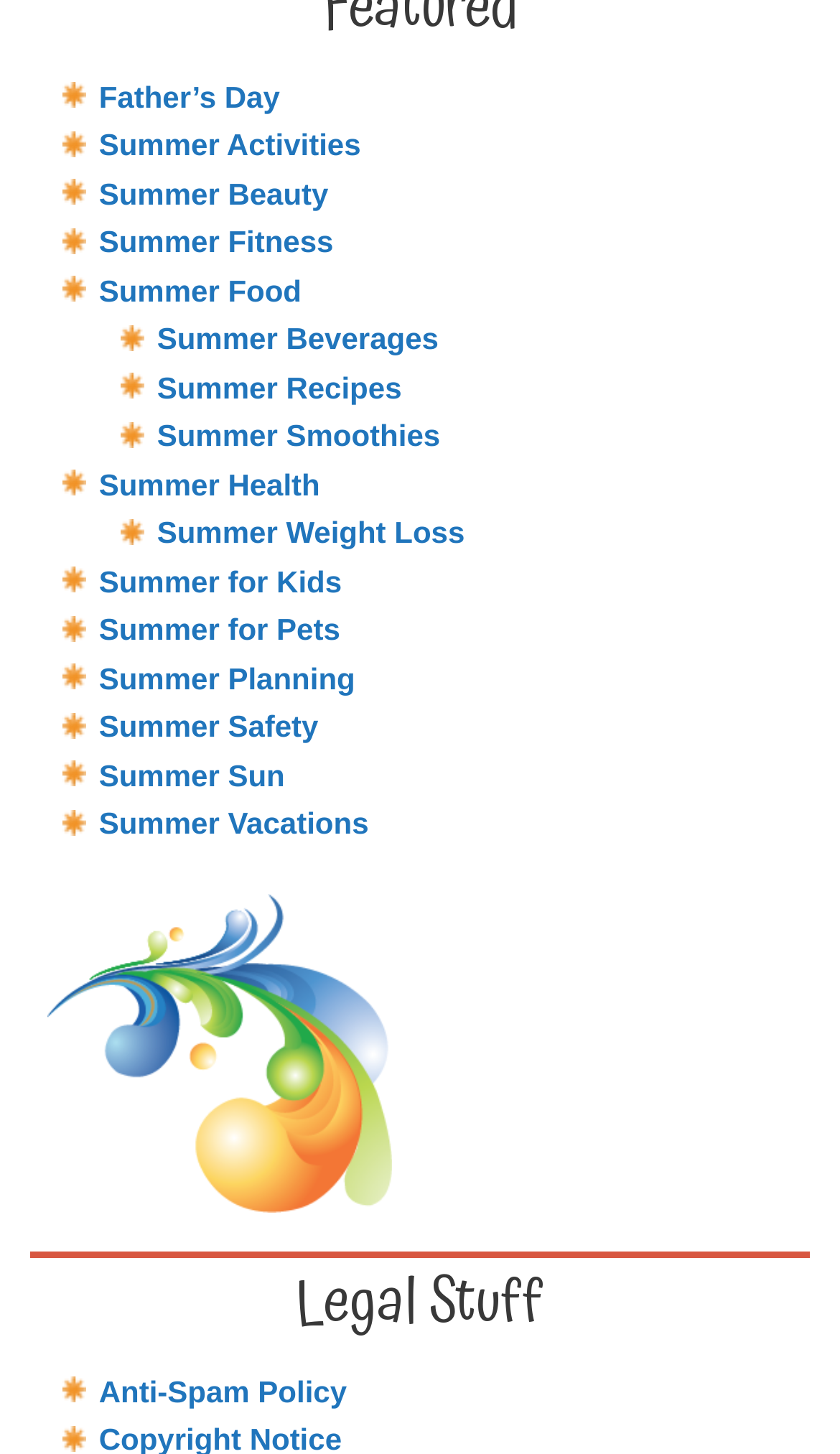From the element description Summer Weight Loss, predict the bounding box coordinates of the UI element. The coordinates must be specified in the format (top-left x, top-left y, bottom-right x, bottom-right y) and should be within the 0 to 1 range.

[0.187, 0.354, 0.553, 0.378]